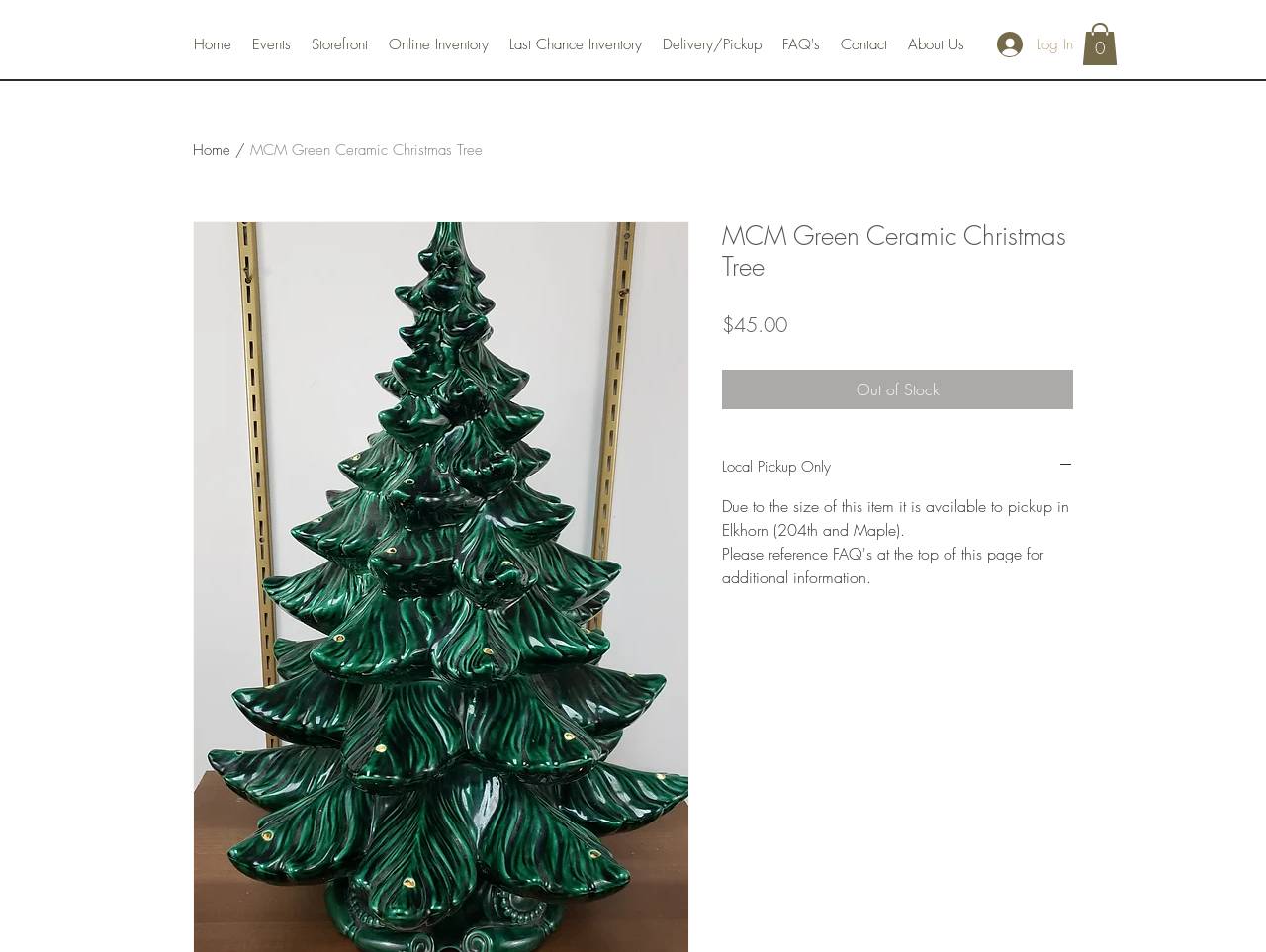Analyze the image and give a detailed response to the question:
How many items are in the cart?

I found the number of items in the cart by looking at the button 'Cart with 0 items' which is located at the top right corner of the webpage.